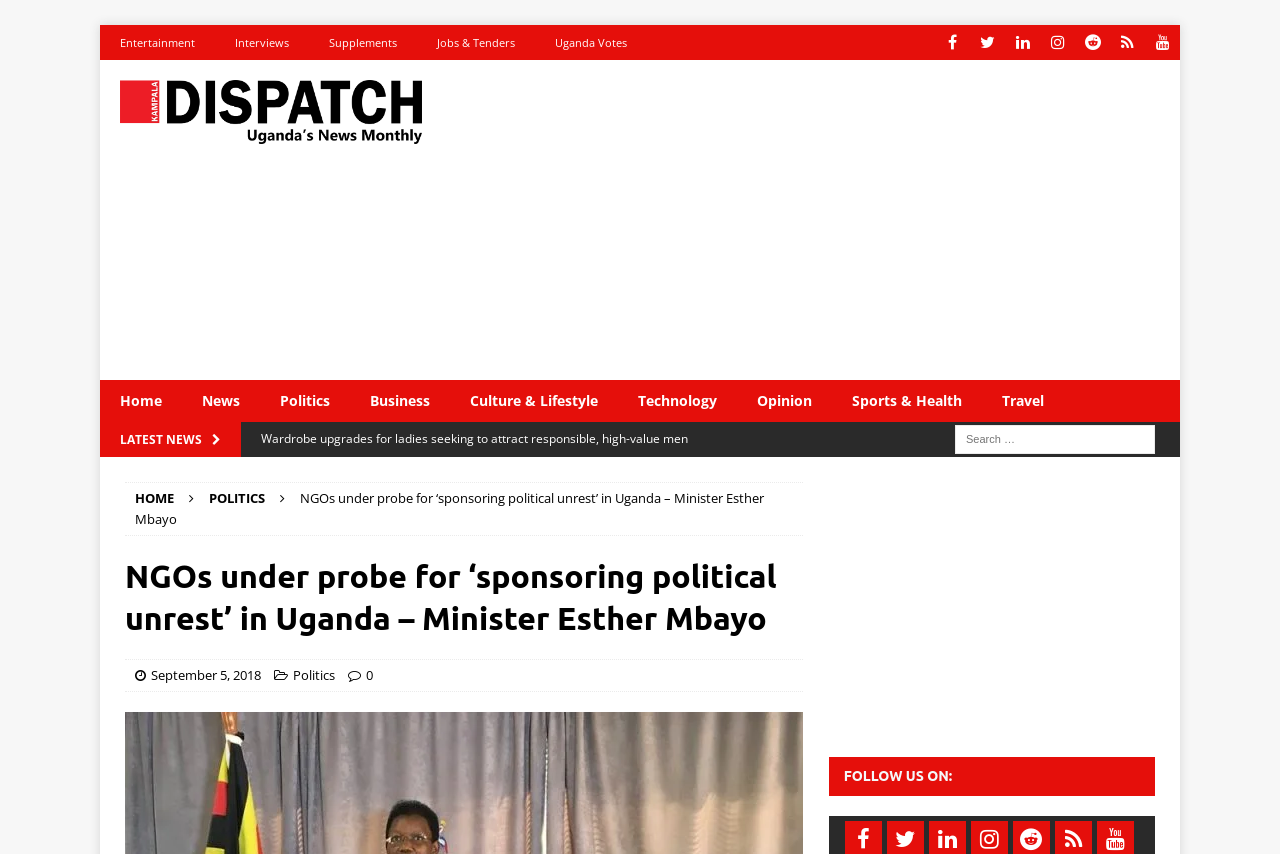Locate the bounding box coordinates of the clickable element to fulfill the following instruction: "Follow on Facebook". Provide the coordinates as four float numbers between 0 and 1 in the format [left, top, right, bottom].

[0.73, 0.029, 0.758, 0.07]